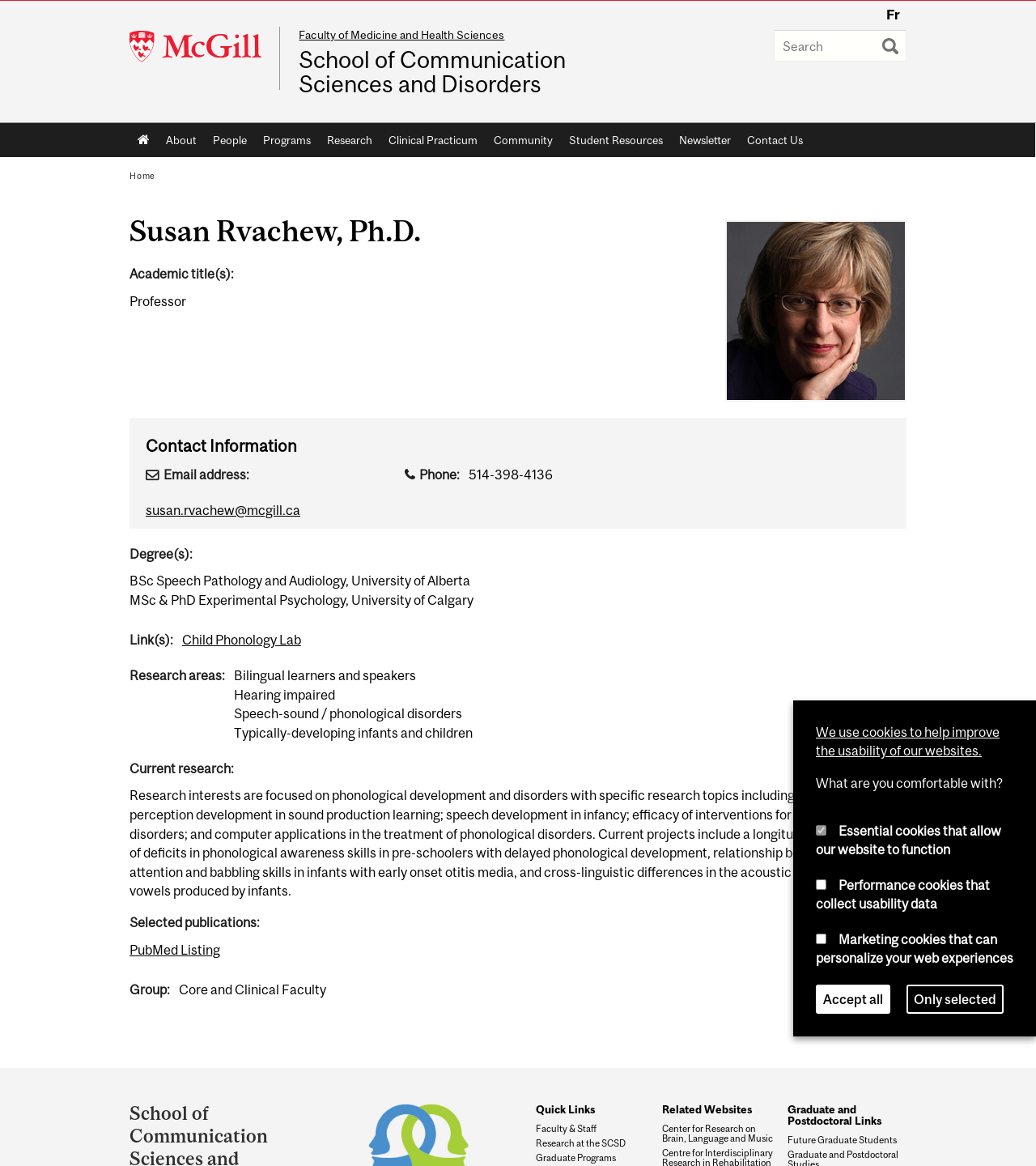Please analyze the image and provide a thorough answer to the question:
What is the university where Susan Rvachew got her BSc degree?

I found the answer by looking at the section that describes Susan Rvachew, Ph.D. and found the text 'BSc Speech Pathology and Audiology, University of Alberta' under the 'Degree(s):' section.